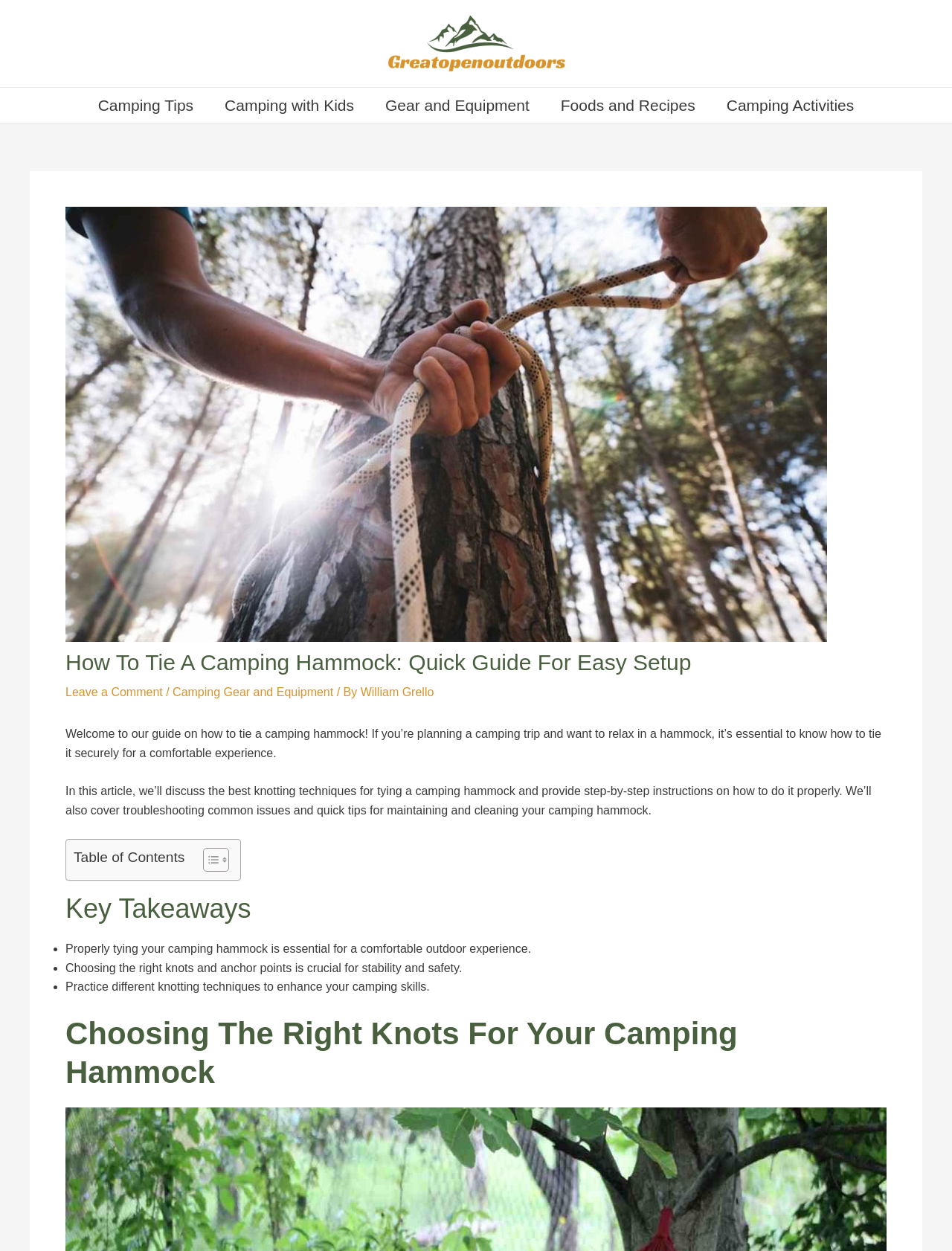What is the importance of properly tying a camping hammock?
Please give a detailed and elaborate explanation in response to the question.

According to the webpage, properly tying a camping hammock is essential for a comfortable outdoor experience, as mentioned in the 'Key Takeaways' section, which highlights the importance of tying the hammock correctly for a relaxing experience.